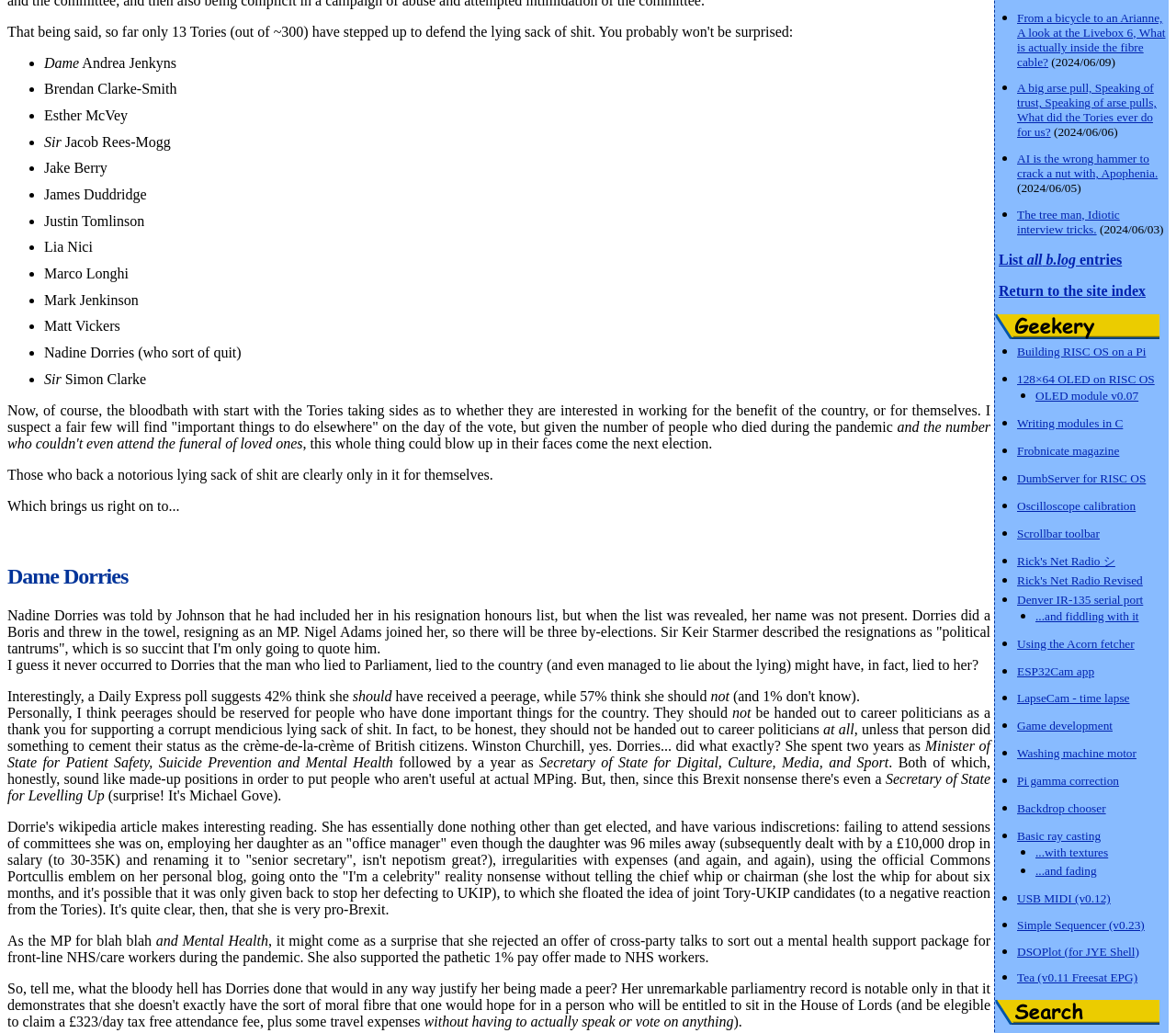Calculate the bounding box coordinates for the UI element based on the following description: "128×64 OLED on RISC OS". Ensure the coordinates are four float numbers between 0 and 1, i.e., [left, top, right, bottom].

[0.865, 0.358, 0.982, 0.373]